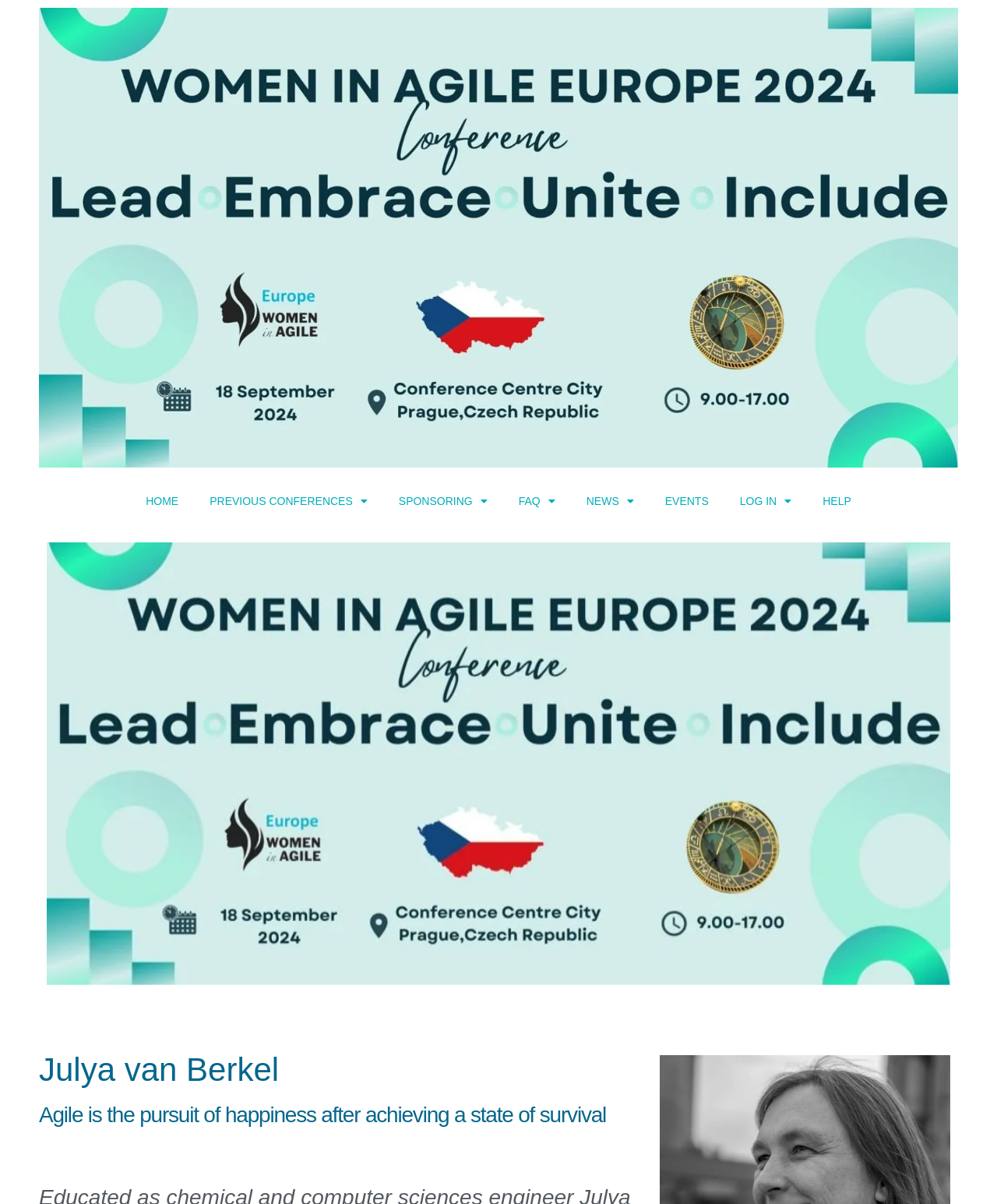Who is the author of the quote on the page?
Answer the question based on the image using a single word or a brief phrase.

Julya van Berkel